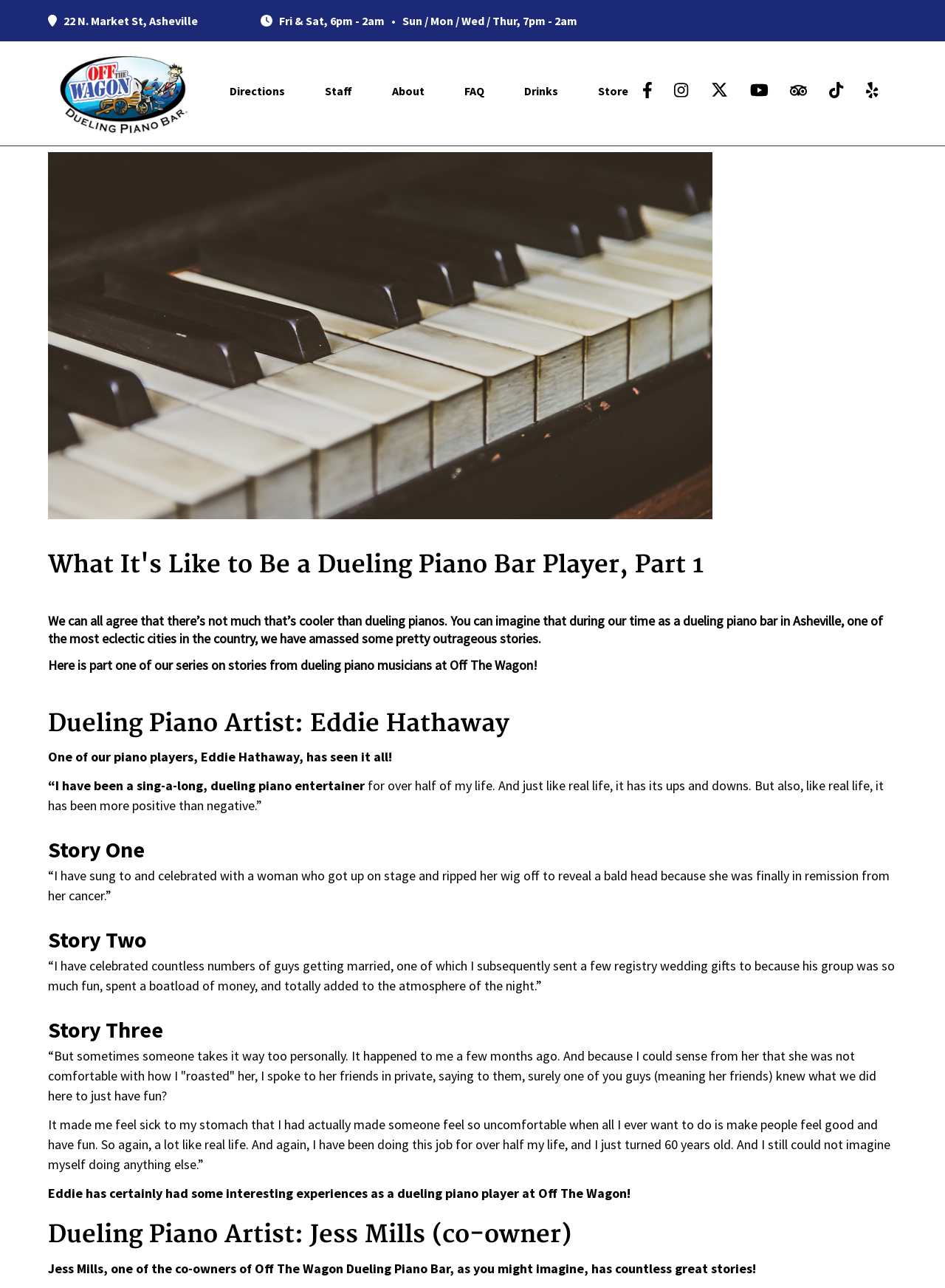From the webpage screenshot, predict the bounding box coordinates (top-left x, top-left y, bottom-right x, bottom-right y) for the UI element described here: FAQ

[0.484, 0.052, 0.521, 0.089]